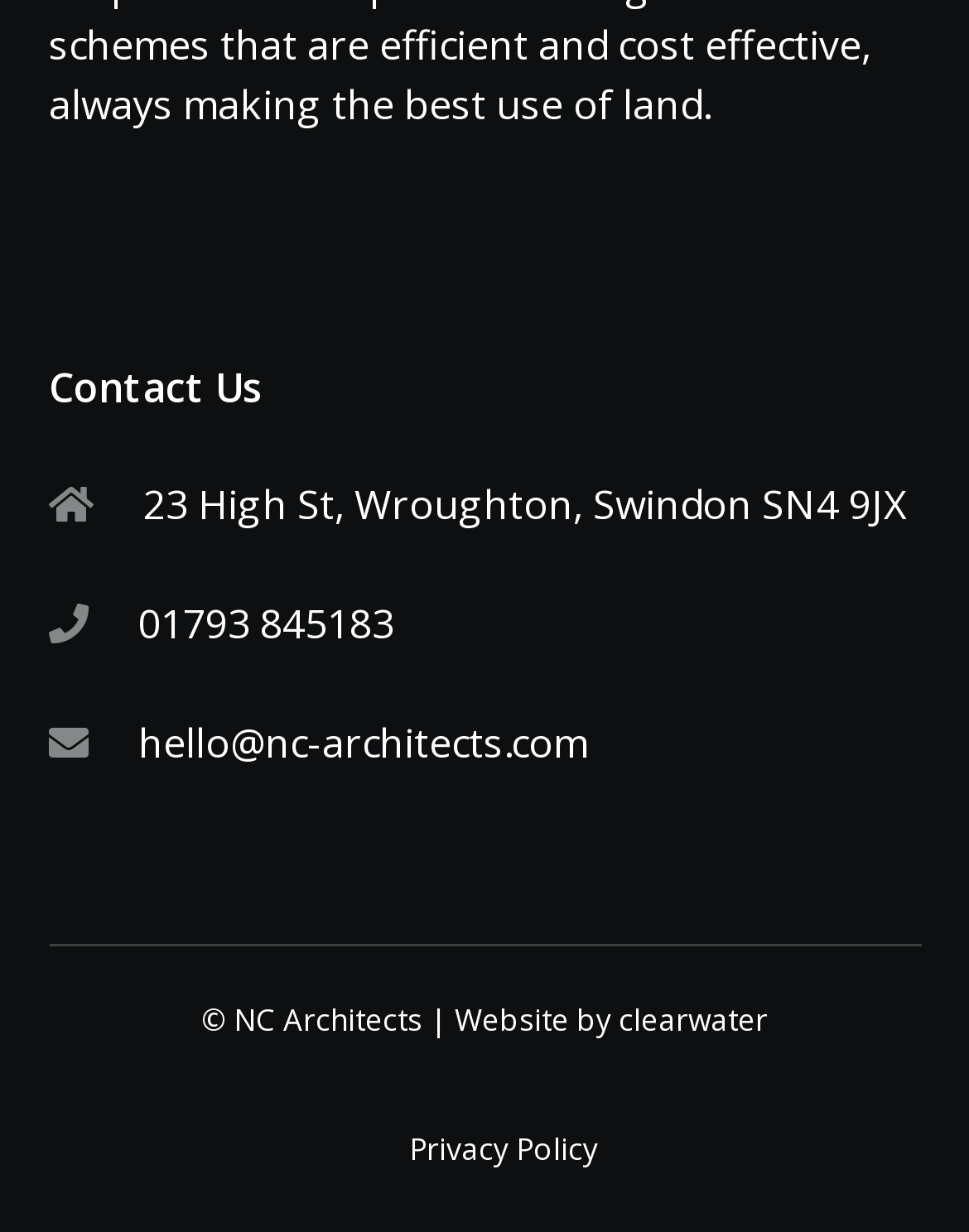What is the phone number of NC Architects?
From the image, respond with a single word or phrase.

01793 845183